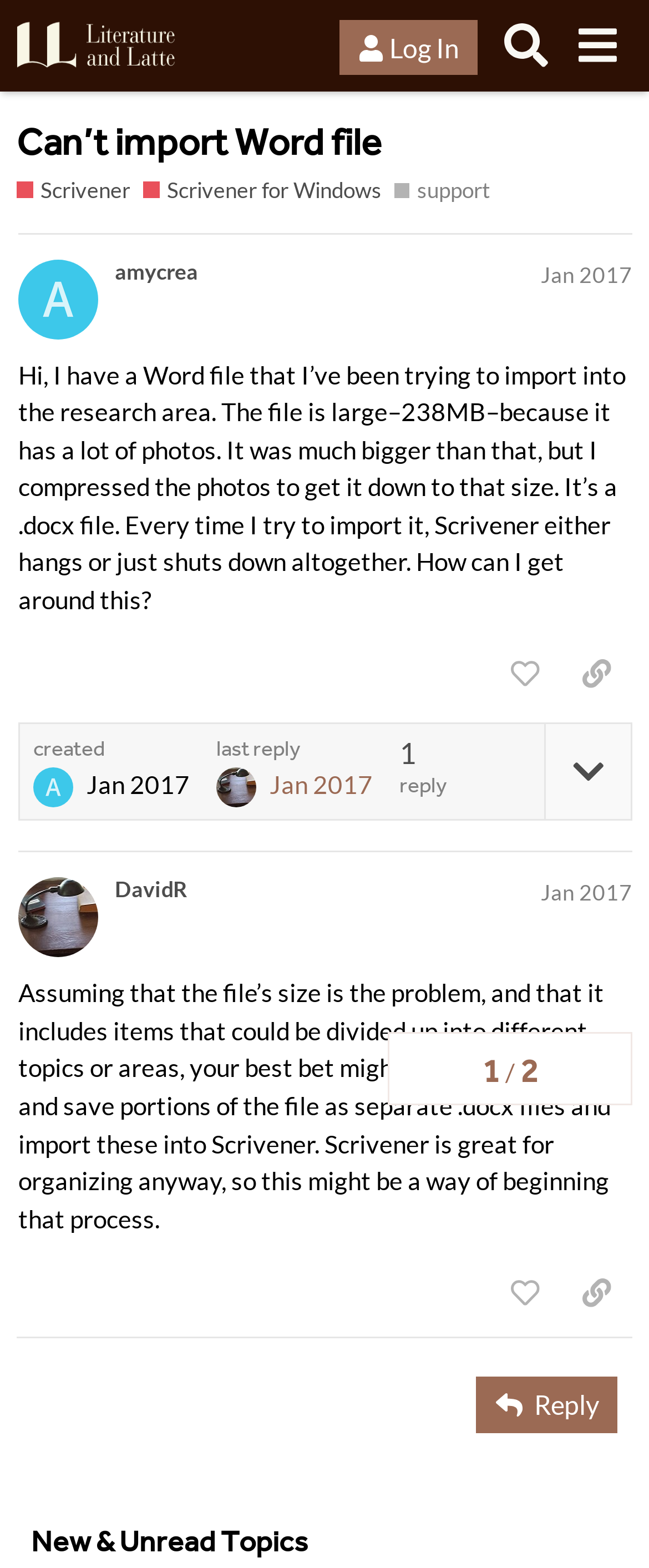What is the size of the Word file?
Look at the image and answer the question with a single word or phrase.

238MB